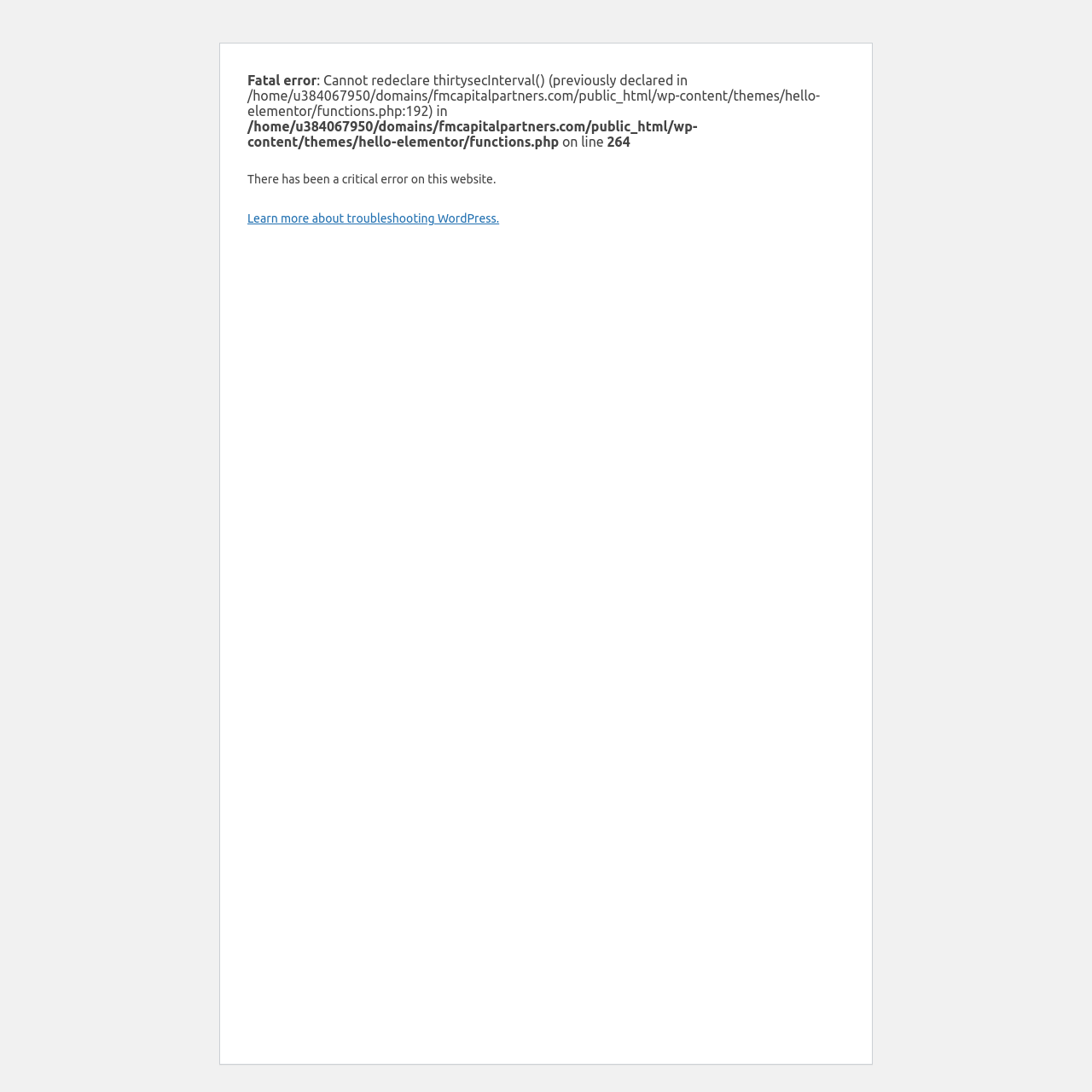Please find the bounding box coordinates in the format (top-left x, top-left y, bottom-right x, bottom-right y) for the given element description. Ensure the coordinates are floating point numbers between 0 and 1. Description: Learn more about troubleshooting WordPress.

[0.227, 0.194, 0.457, 0.206]